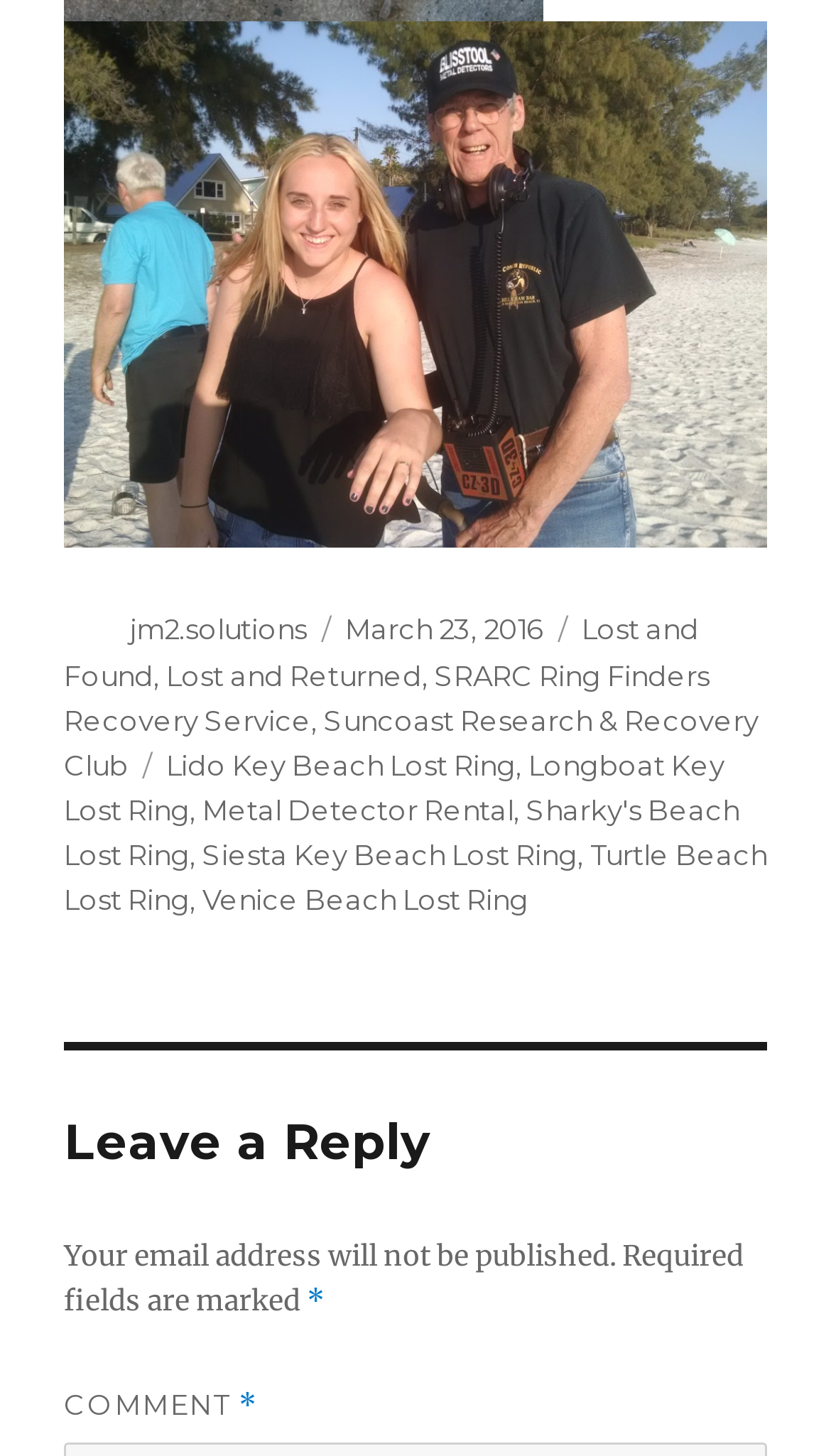What is the date of the post?
Offer a detailed and exhaustive answer to the question.

The date of the post can be found in the footer section of the webpage, where it is written as 'Posted on' followed by a link 'March 23, 2016'.